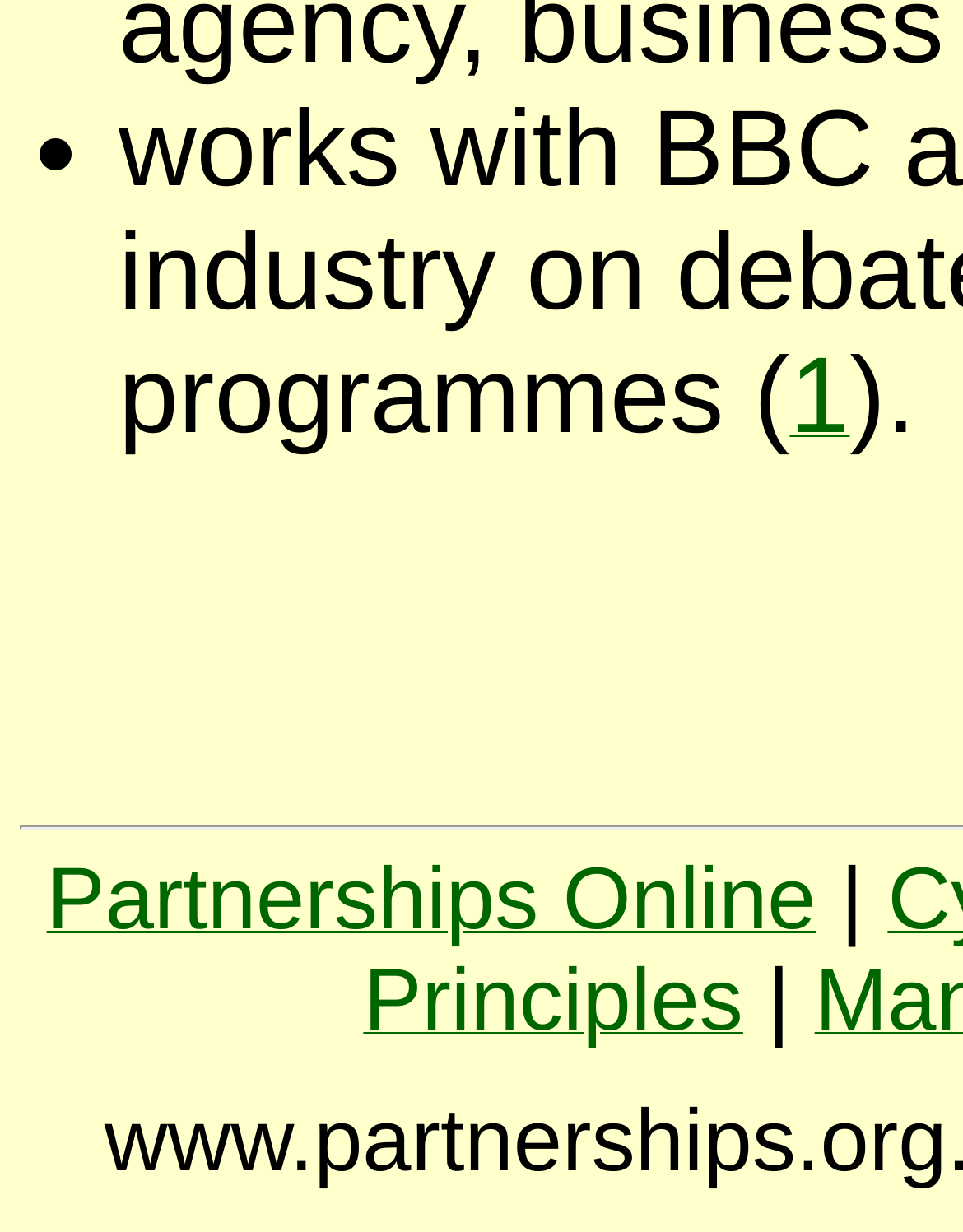What is the position of the 'Partnerships Online' link?
Look at the screenshot and respond with one word or a short phrase.

bottom left